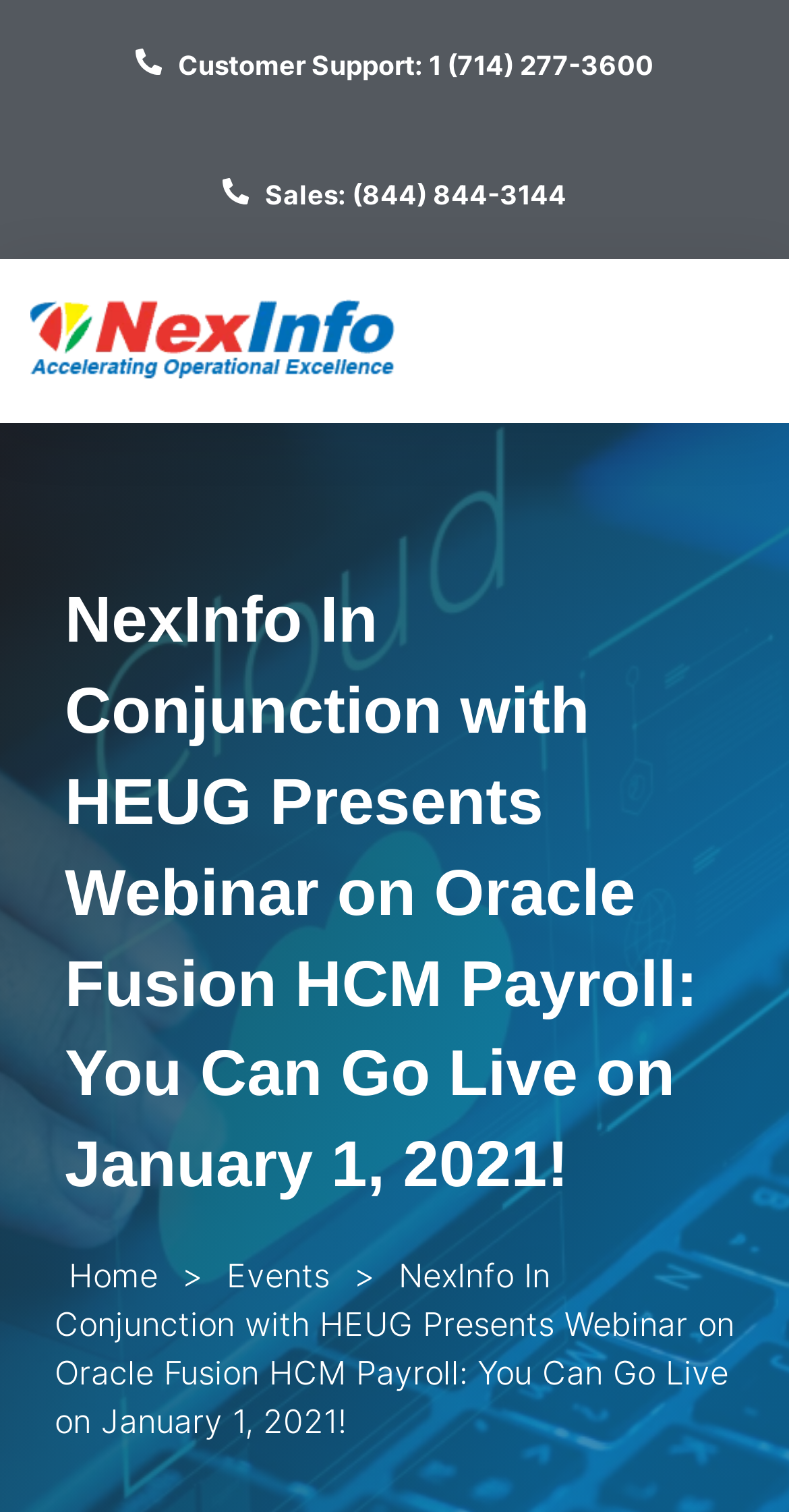Locate the bounding box of the user interface element based on this description: "Home".

[0.069, 0.83, 0.218, 0.857]